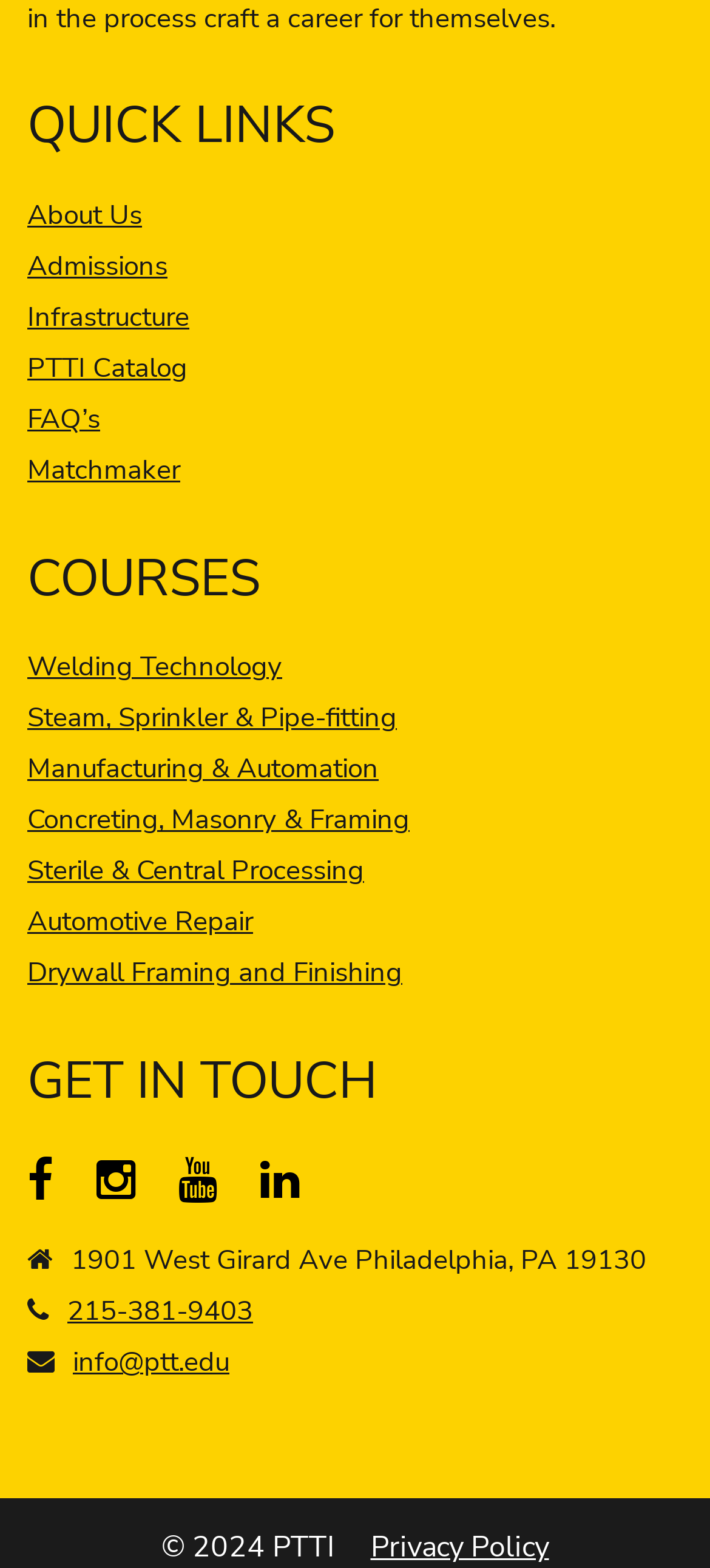Determine the bounding box coordinates of the clickable region to carry out the instruction: "Call 215-381-9403".

[0.095, 0.825, 0.356, 0.848]